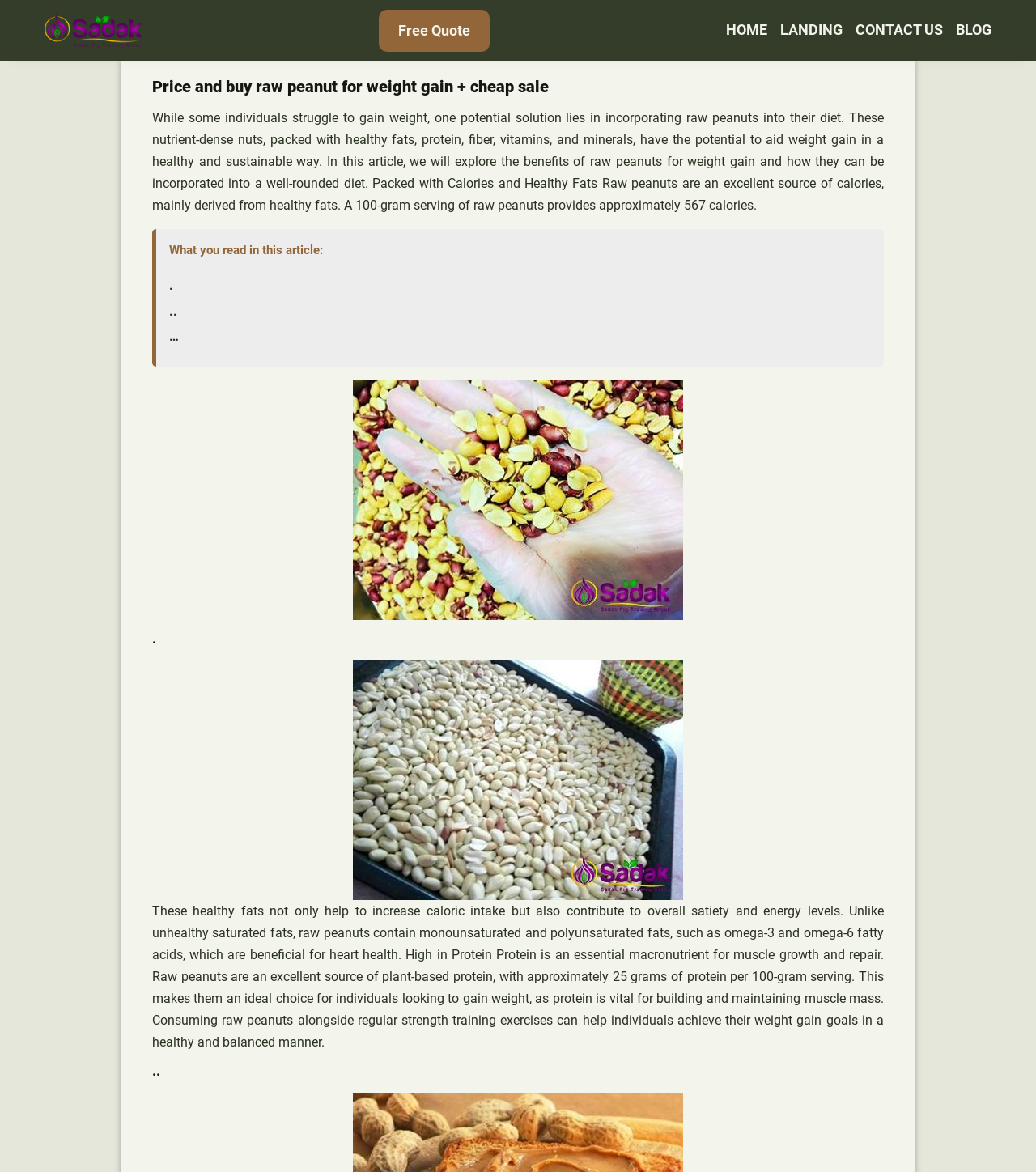Extract the bounding box of the UI element described as: "Contact Us".

[0.826, 0.016, 0.91, 0.036]